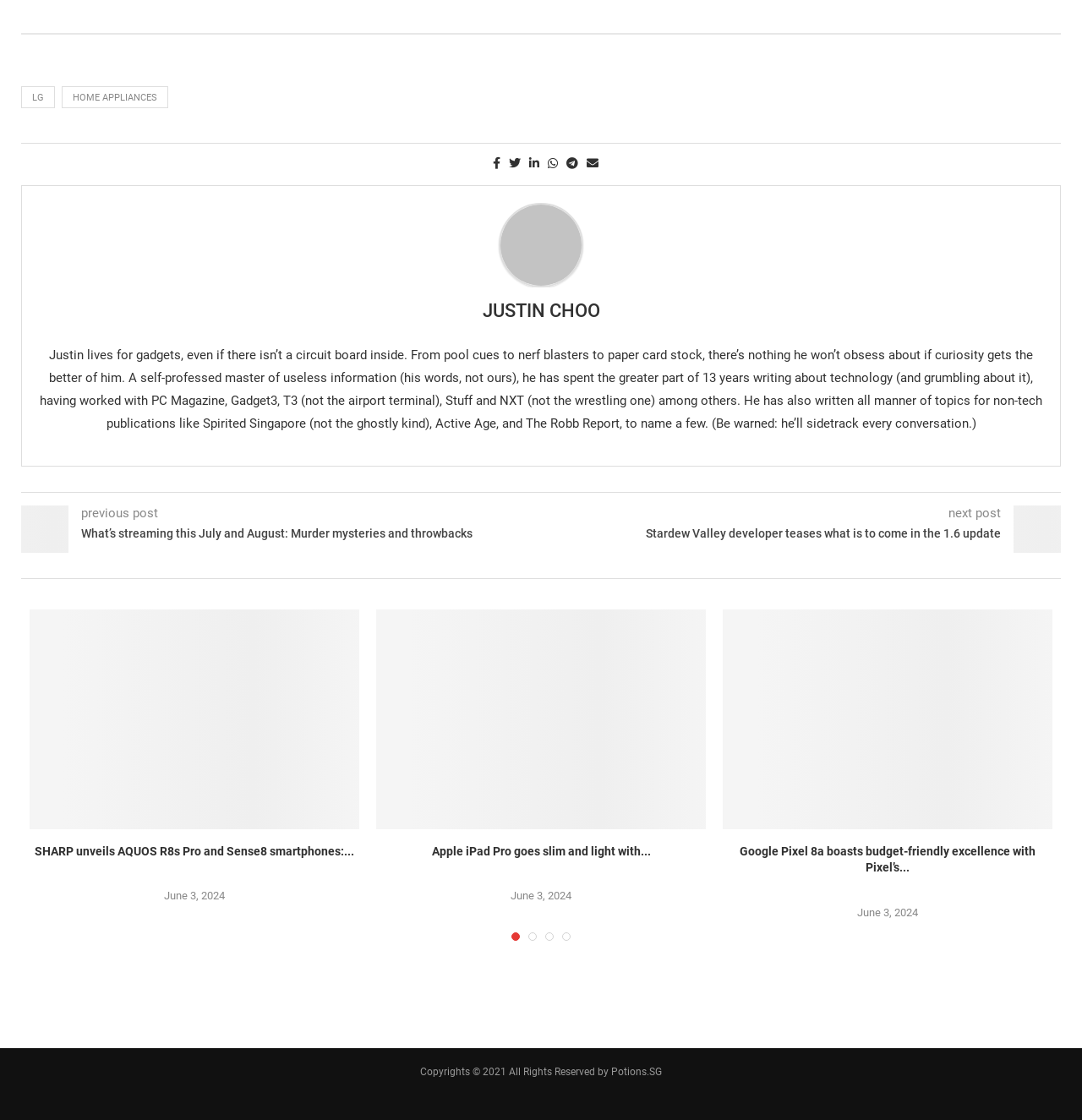Locate and provide the bounding box coordinates for the HTML element that matches this description: "home appliances".

[0.057, 0.077, 0.155, 0.097]